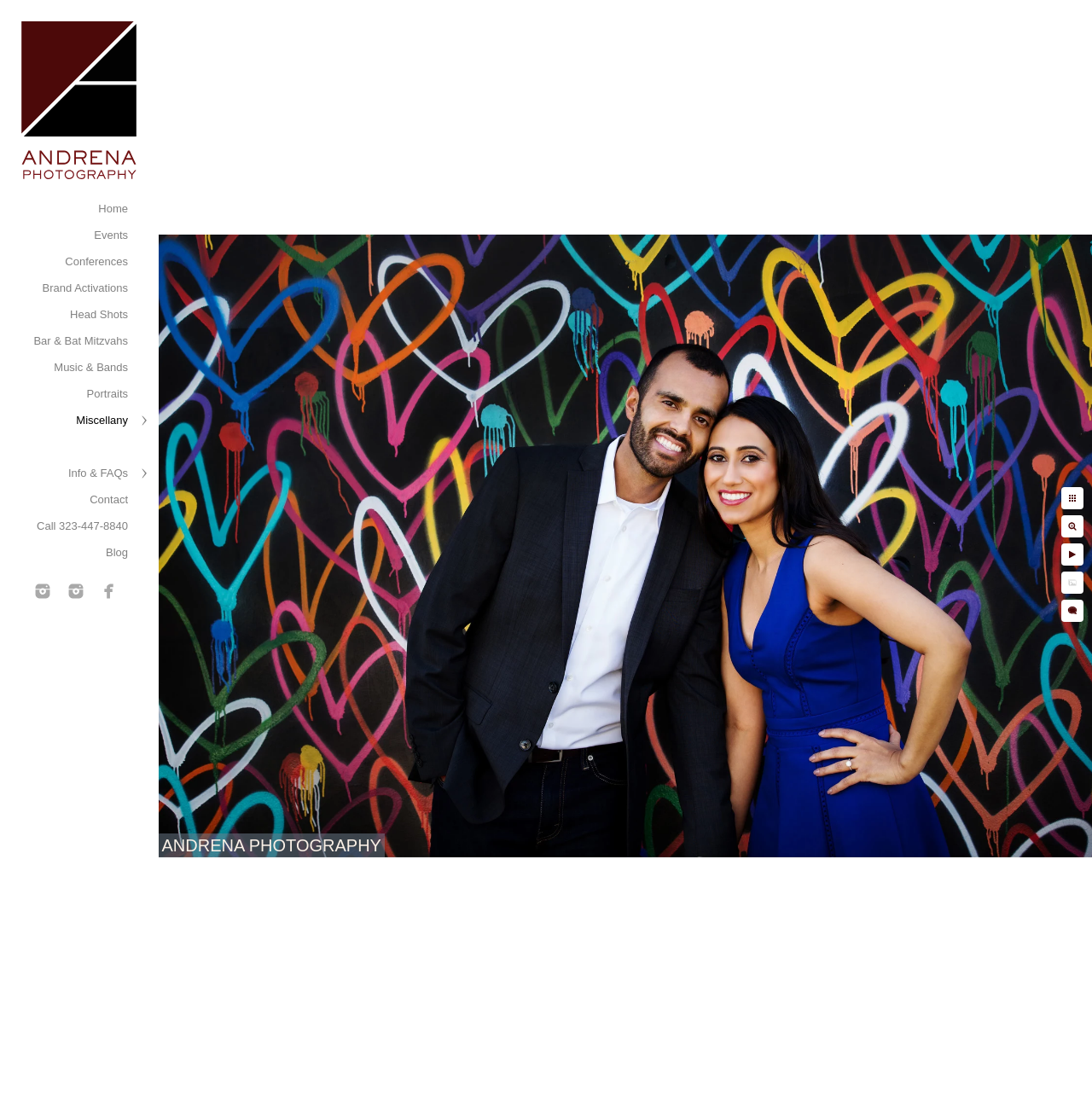Identify the bounding box coordinates of the region I need to click to complete this instruction: "check instagram for events".

[0.026, 0.52, 0.052, 0.546]